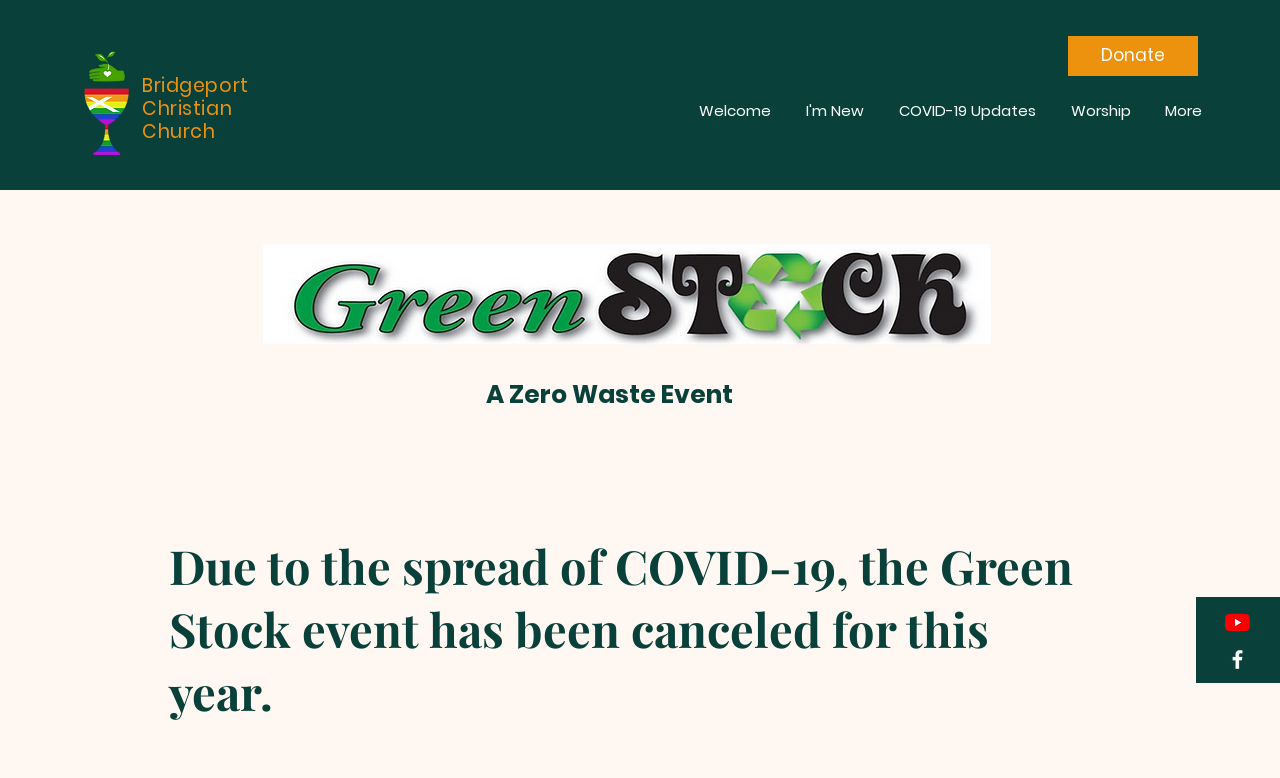Using the description: "parent_node: HOME", determine the UI element's bounding box coordinates. Ensure the coordinates are in the format of four float numbers between 0 and 1, i.e., [left, top, right, bottom].

None